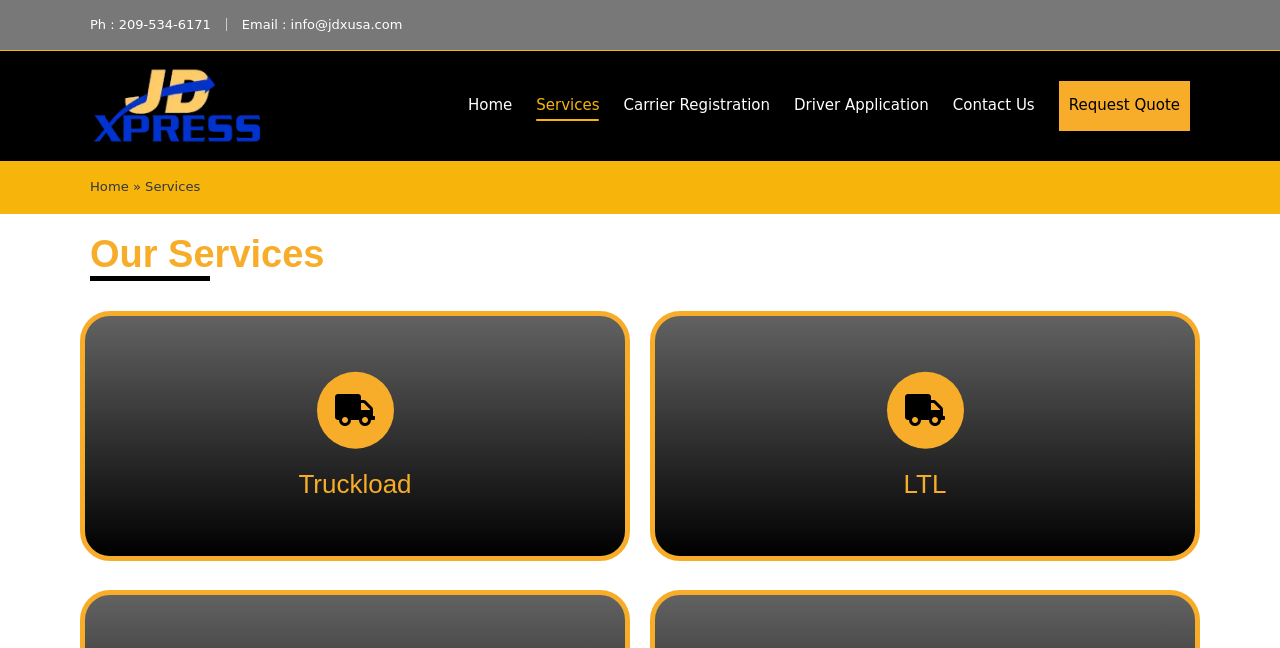Identify the bounding box coordinates for the region of the element that should be clicked to carry out the instruction: "go to the Services page". The bounding box coordinates should be four float numbers between 0 and 1, i.e., [left, top, right, bottom].

[0.419, 0.14, 0.468, 0.187]